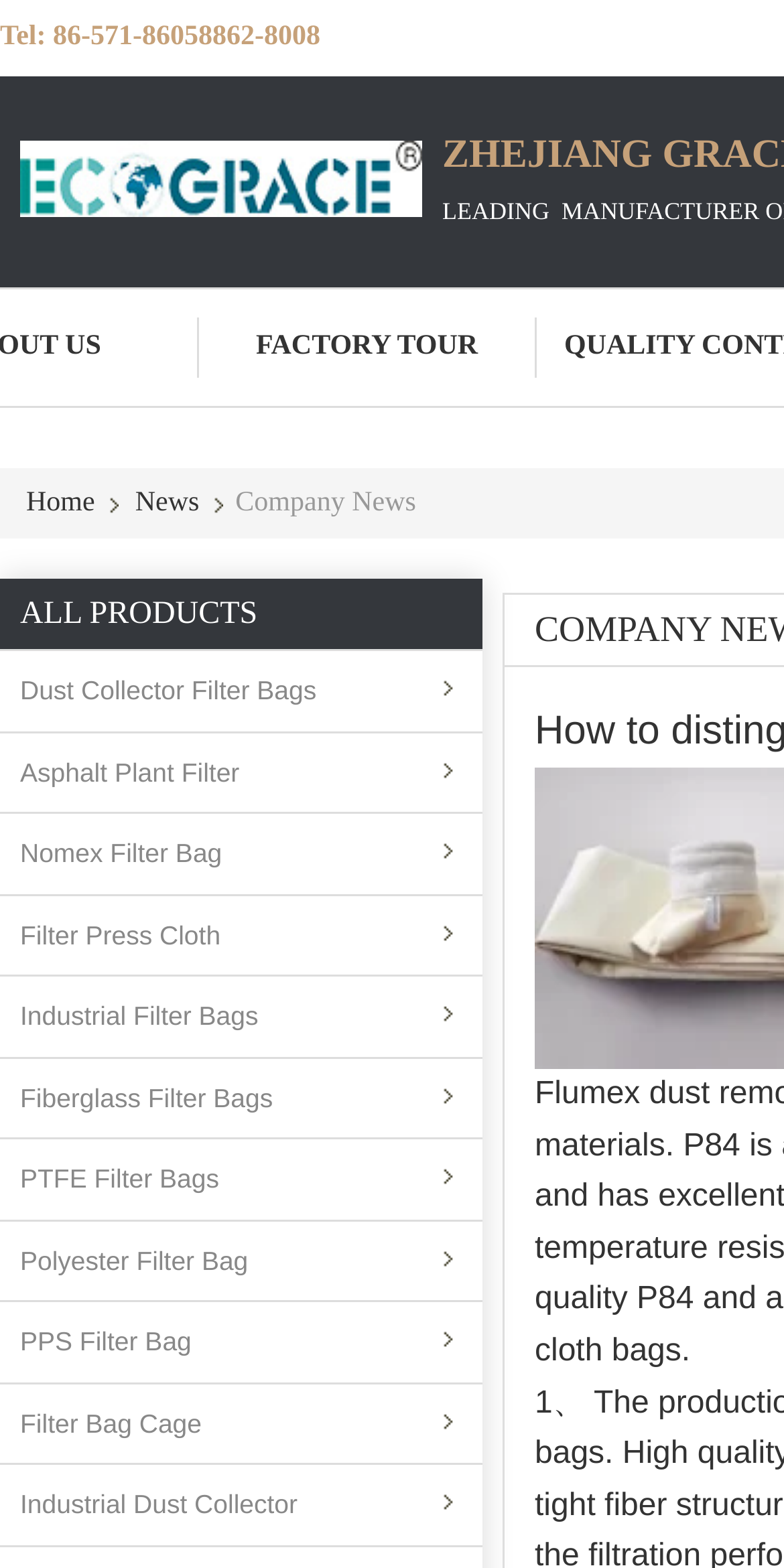Provide a single word or phrase answer to the question: 
What is the first product category listed under 'ALL PRODUCTS'?

Dust Collector Filter Bags